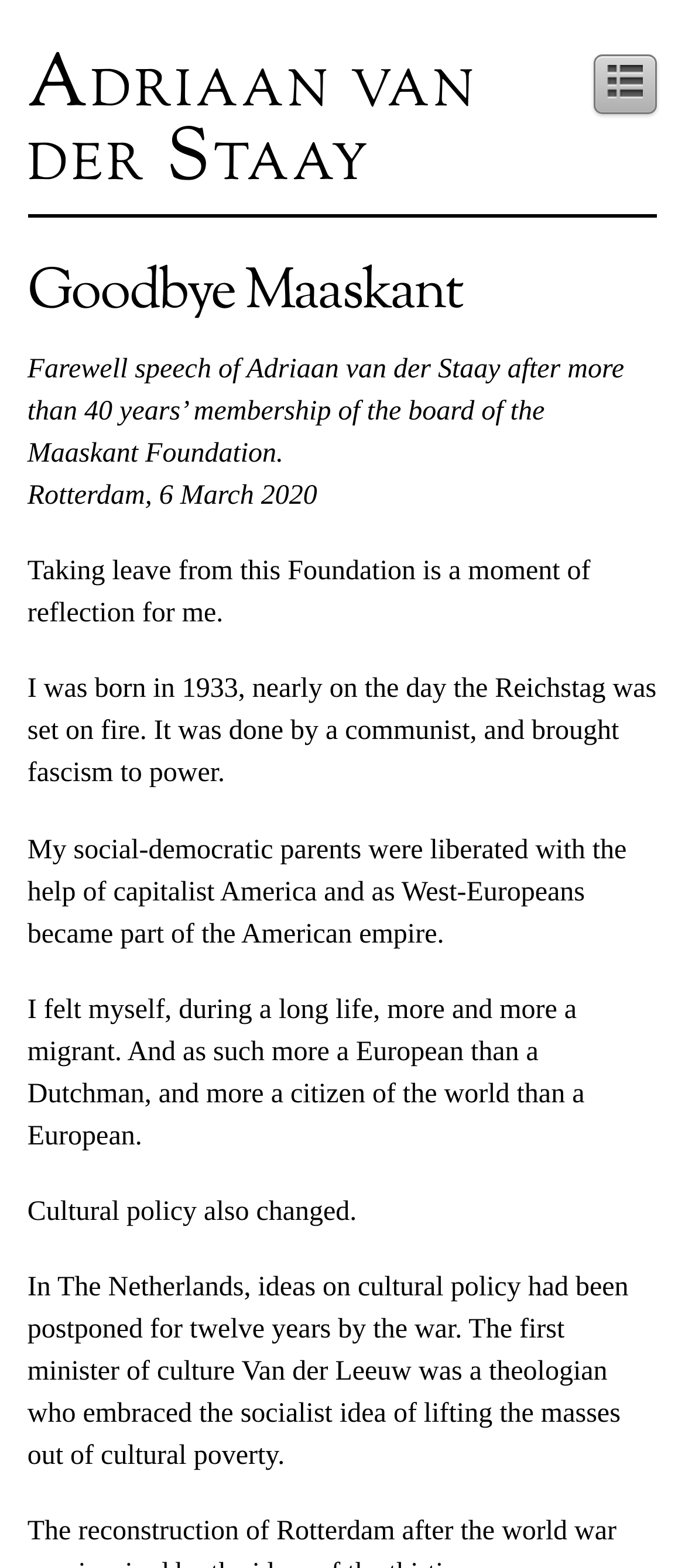Observe the image and answer the following question in detail: Where did the farewell speech take place?

The webpage has a static text 'Rotterdam, 6 March 2020' which suggests that the farewell speech took place in Rotterdam.